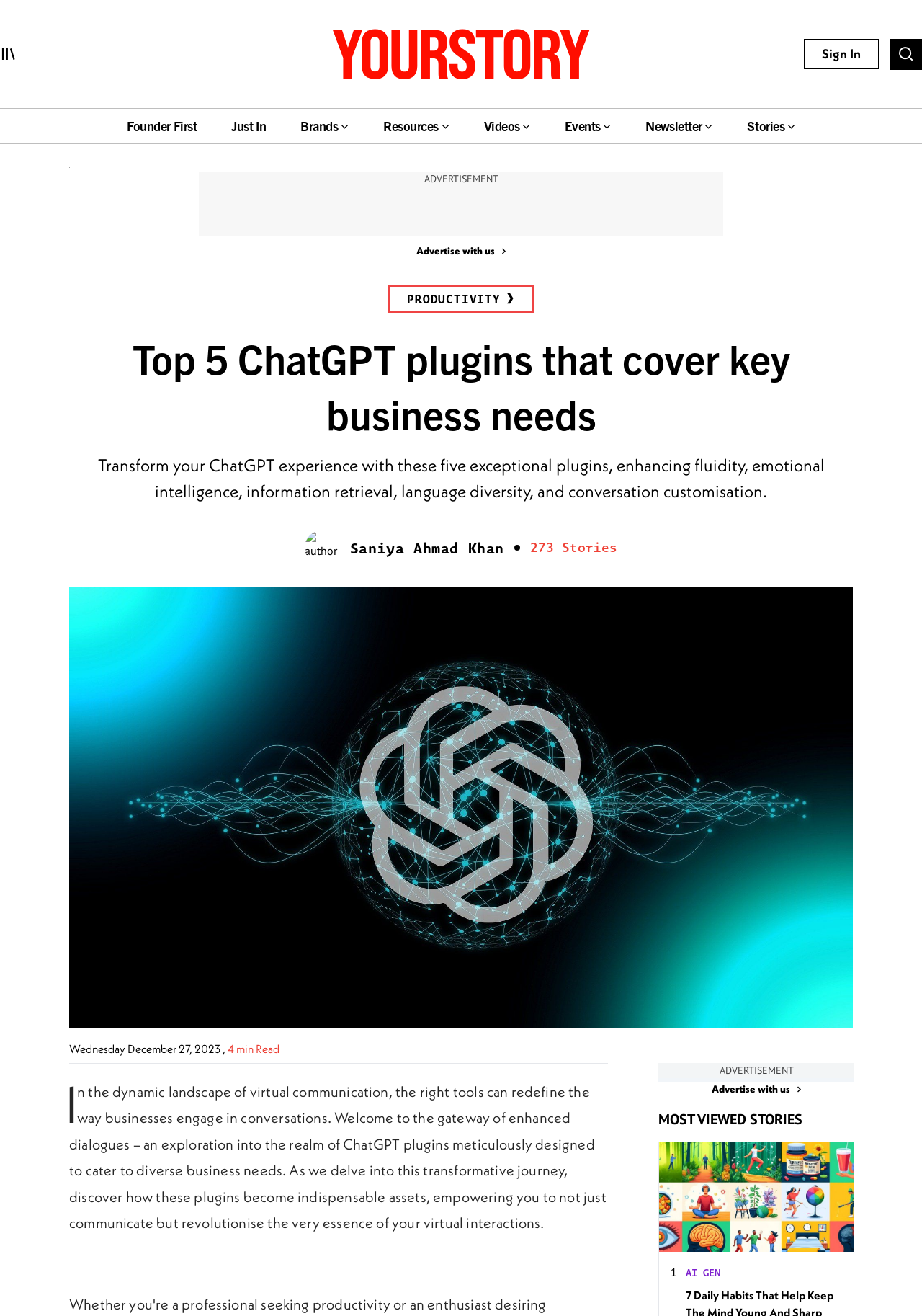Using floating point numbers between 0 and 1, provide the bounding box coordinates in the format (top-left x, top-left y, bottom-right x, bottom-right y). Locate the UI element described here: parent_node: Add Comment name="comment"

None